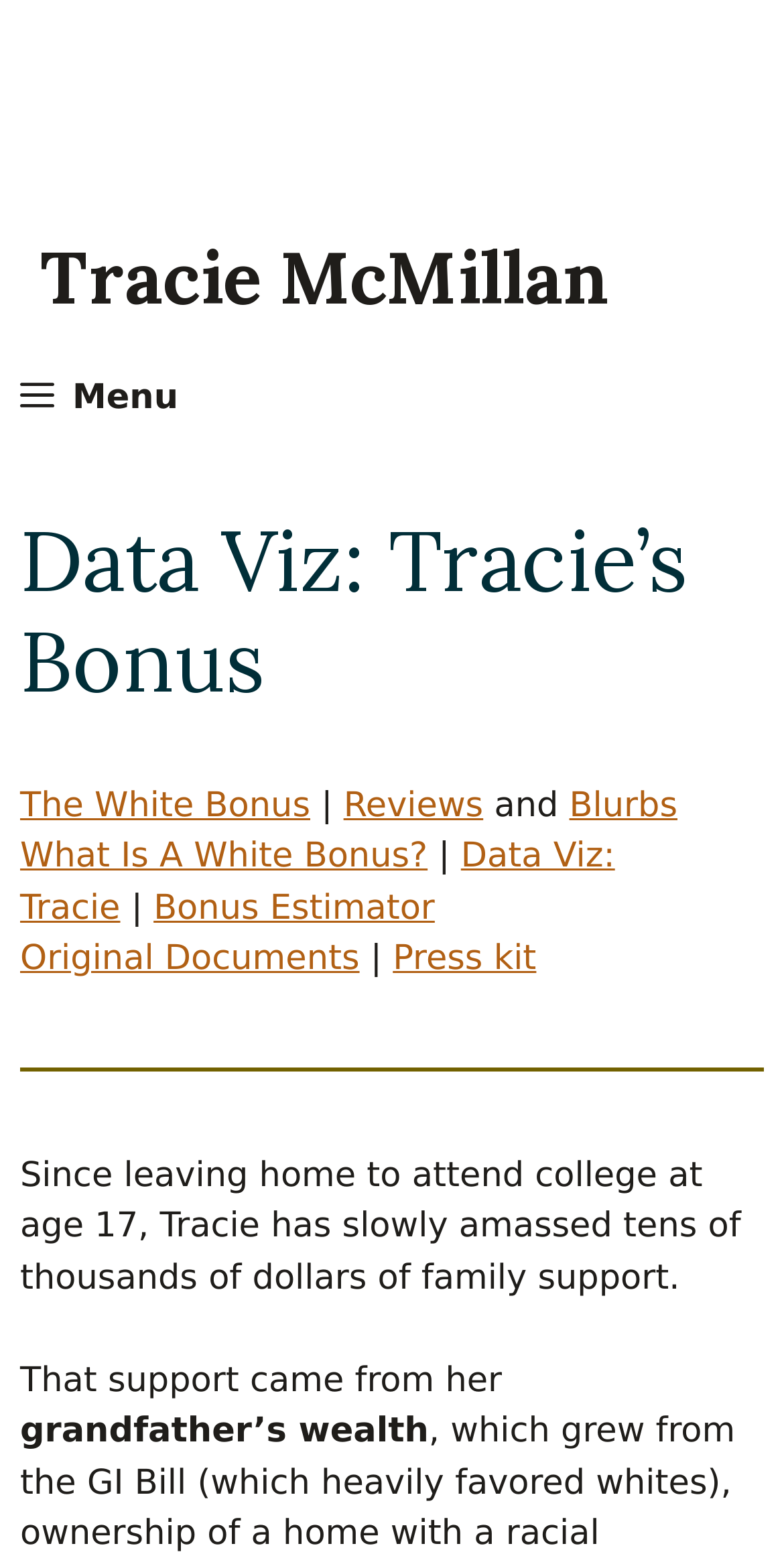What is the topic of the webpage?
Provide a well-explained and detailed answer to the question.

I inferred the topic of the webpage by reading the static text 'Since leaving home to attend college at age 17, Tracie has slowly amassed tens of thousands of dollars of family support.' which is located in the main content area of the webpage.